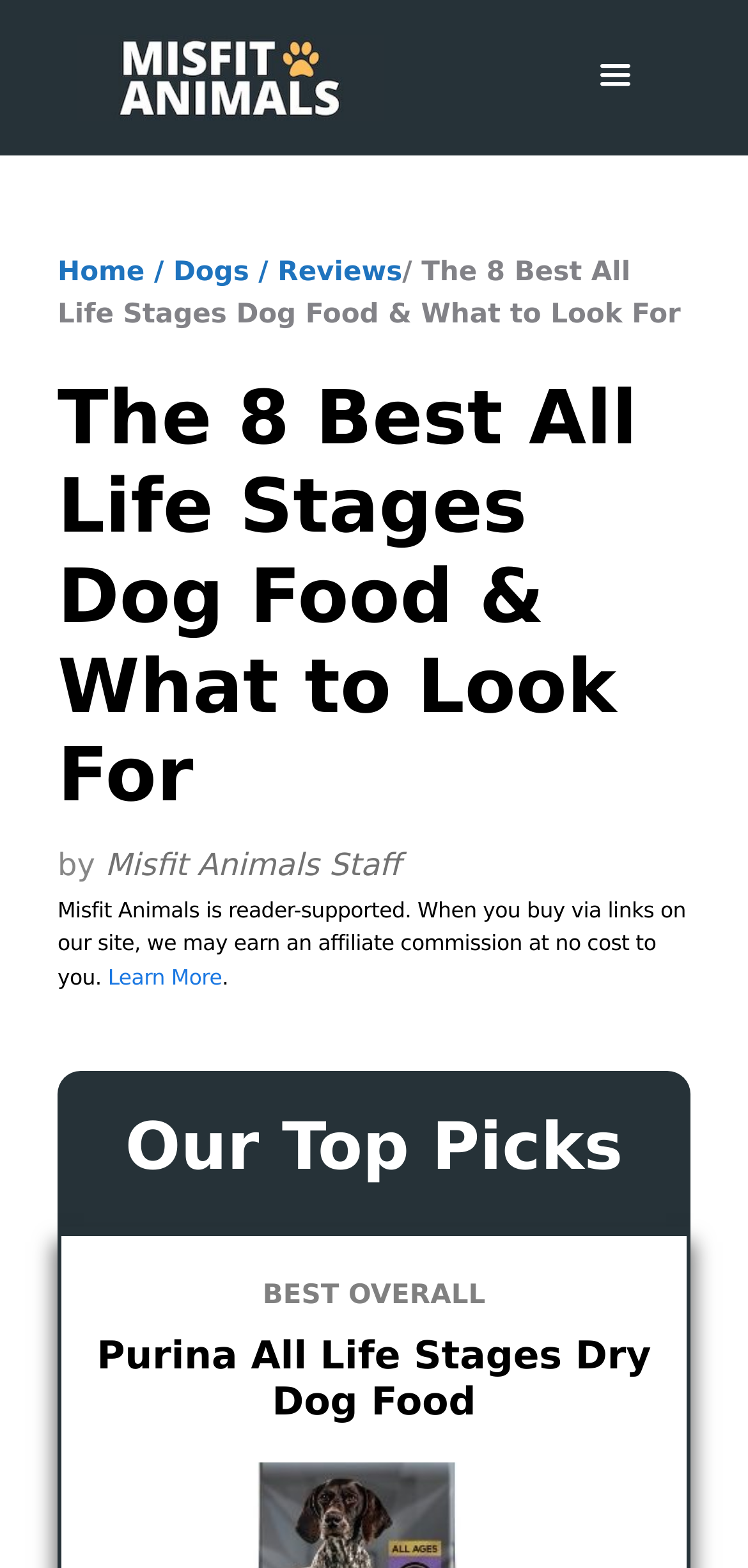Extract the main heading from the webpage content.

The 8 Best All Life Stages Dog Food & What to Look For